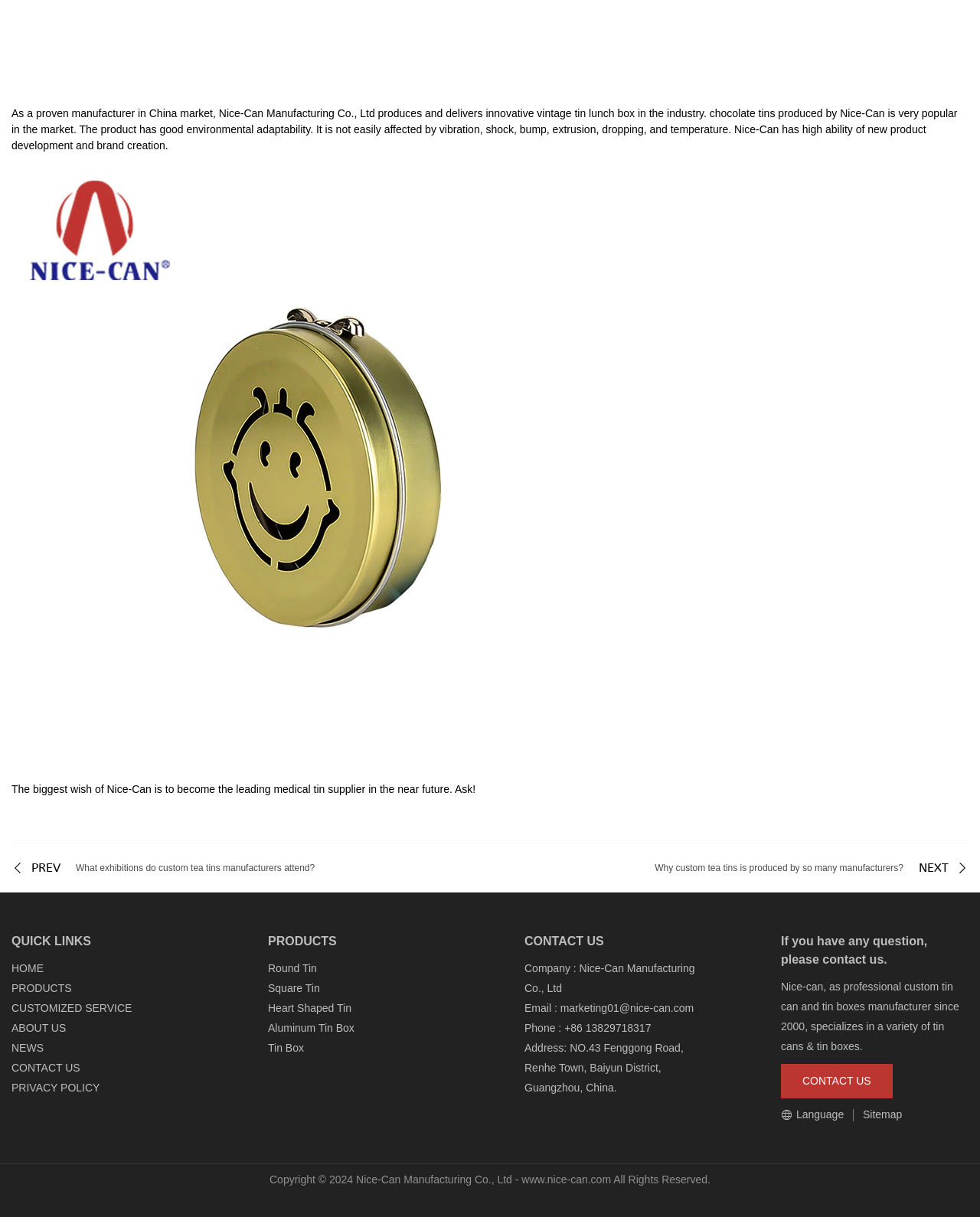Provide a short, one-word or phrase answer to the question below:
How can I contact the company?

Via email, phone, or address